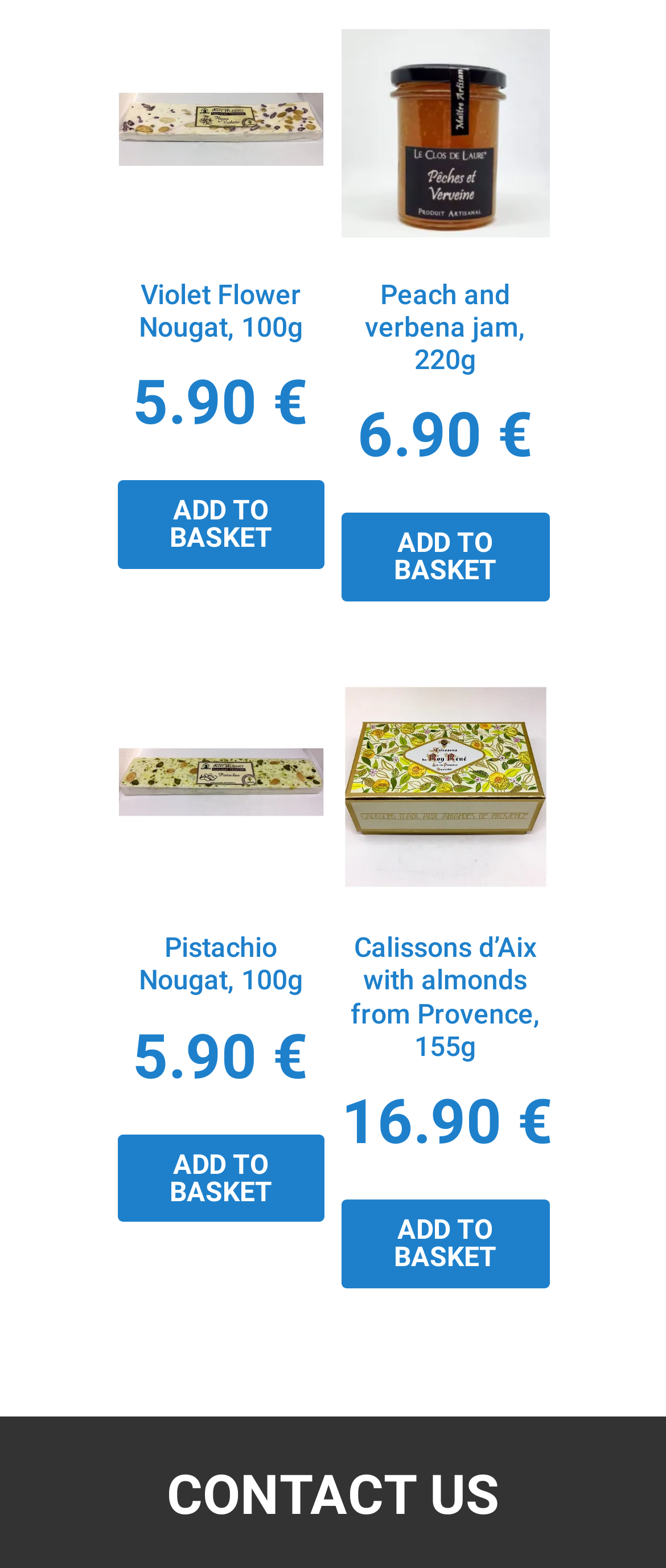What is the text at the bottom of the page?
Using the image, provide a detailed and thorough answer to the question.

The text 'CONTACT US' is located at the bottom of the page, as indicated by its bounding box coordinates [0.25, 0.933, 0.75, 0.974] which suggest it is positioned at the bottom of the page.